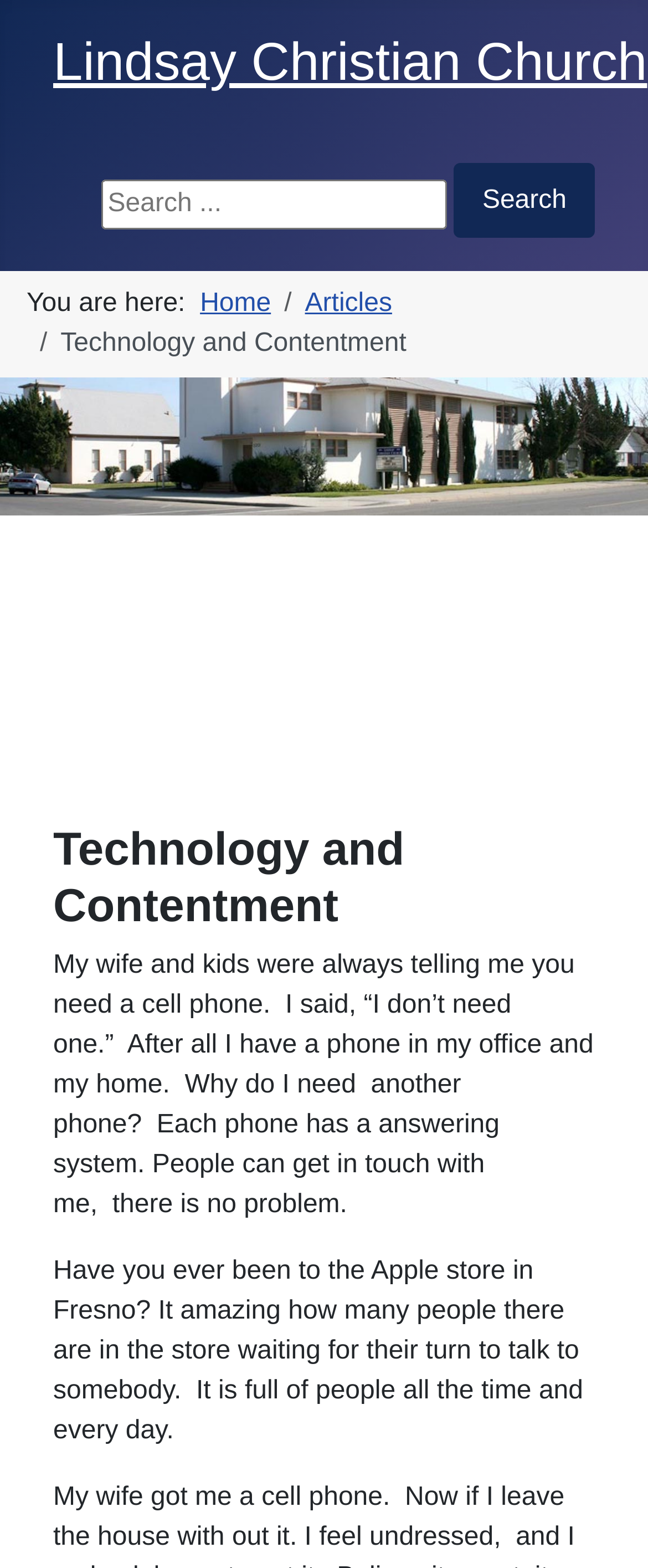Offer an in-depth caption of the entire webpage.

The webpage is about Lindsay Christian Church, with a prominent link to the church's name at the top left corner. Below this link, there is a search bar with a placeholder text "Search..." and a search button to the right. 

To the right of the search bar, there is a navigation section with breadcrumbs, indicating the current page's location. The breadcrumbs show the path "Home > Articles > Technology and Contentment". 

Below the navigation section, there is a large image that spans the entire width of the page. 

Underneath the image, there is a heading that reads "Technology and Contentment", which is followed by two paragraphs of text. The first paragraph talks about the author's initial reluctance to get a cell phone, while the second paragraph describes the author's experience at the Apple store in Fresno. 

At the bottom right corner of the page, there is a "Back to Top" link.